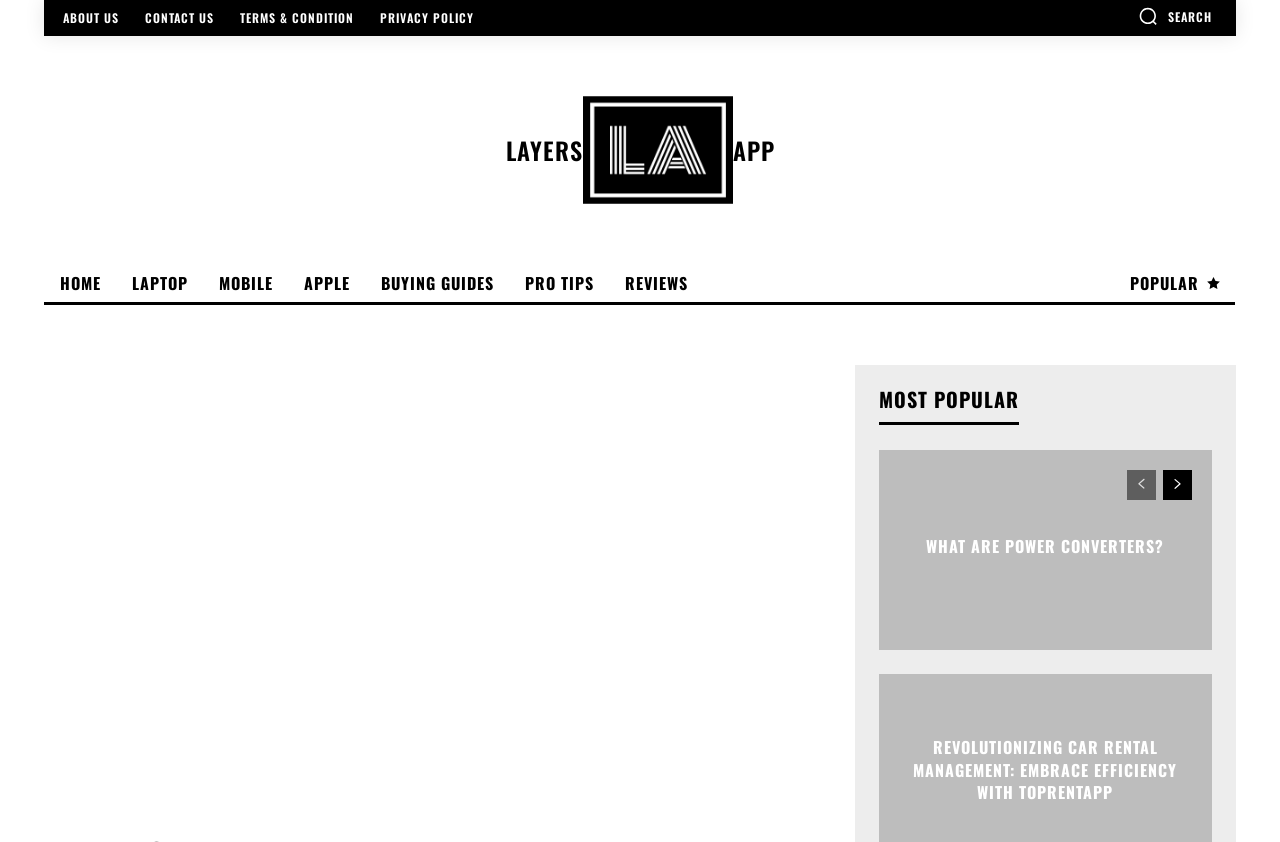Pinpoint the bounding box coordinates of the clickable element needed to complete the instruction: "read the most popular article". The coordinates should be provided as four float numbers between 0 and 1: [left, top, right, bottom].

[0.686, 0.457, 0.796, 0.491]